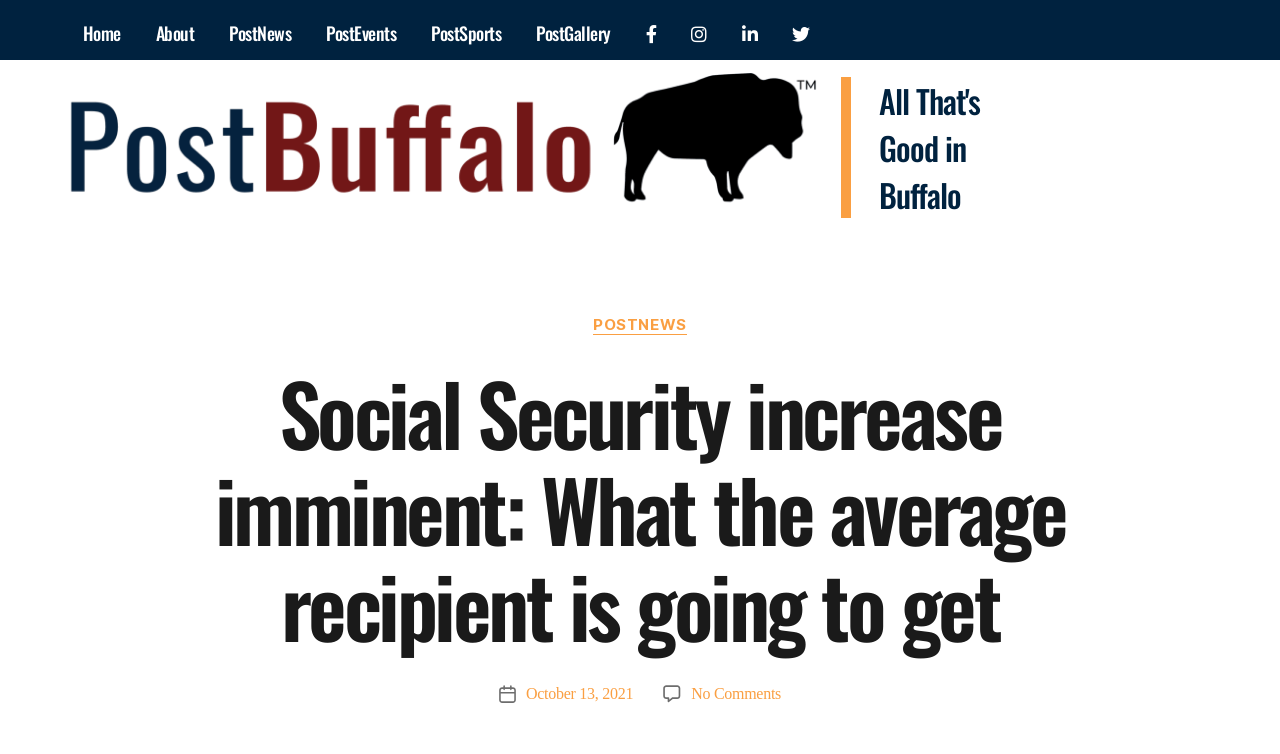Offer a thorough description of the webpage.

The webpage appears to be a news article from PostBuffalo, with a focus on social security increases in 2022. At the top of the page, there is a horizontal navigation bar with links to various sections, including Home, About, PostNews, PostEvents, PostSports, and PostGallery, as well as several social media icons. 

Below the navigation bar, there is a logo for PostBuffalo, which is also a link to the website's homepage. To the right of the logo, there is a heading that reads "Social Security increase imminent: What the average recipient is going to get". 

Underneath the heading, there is a section with a category label and a link to POSTNEWS. Further down, there is a post date and time, along with a link to the article's publication date, October 13, 2021. Additionally, there is a link indicating that there are no comments on the article. 

The article itself appears to discuss the upcoming social security increase, mentioning that about 70 million recipients will see an average increase of $92 per month, with a 5.9% cost of living adjustment starting in January.